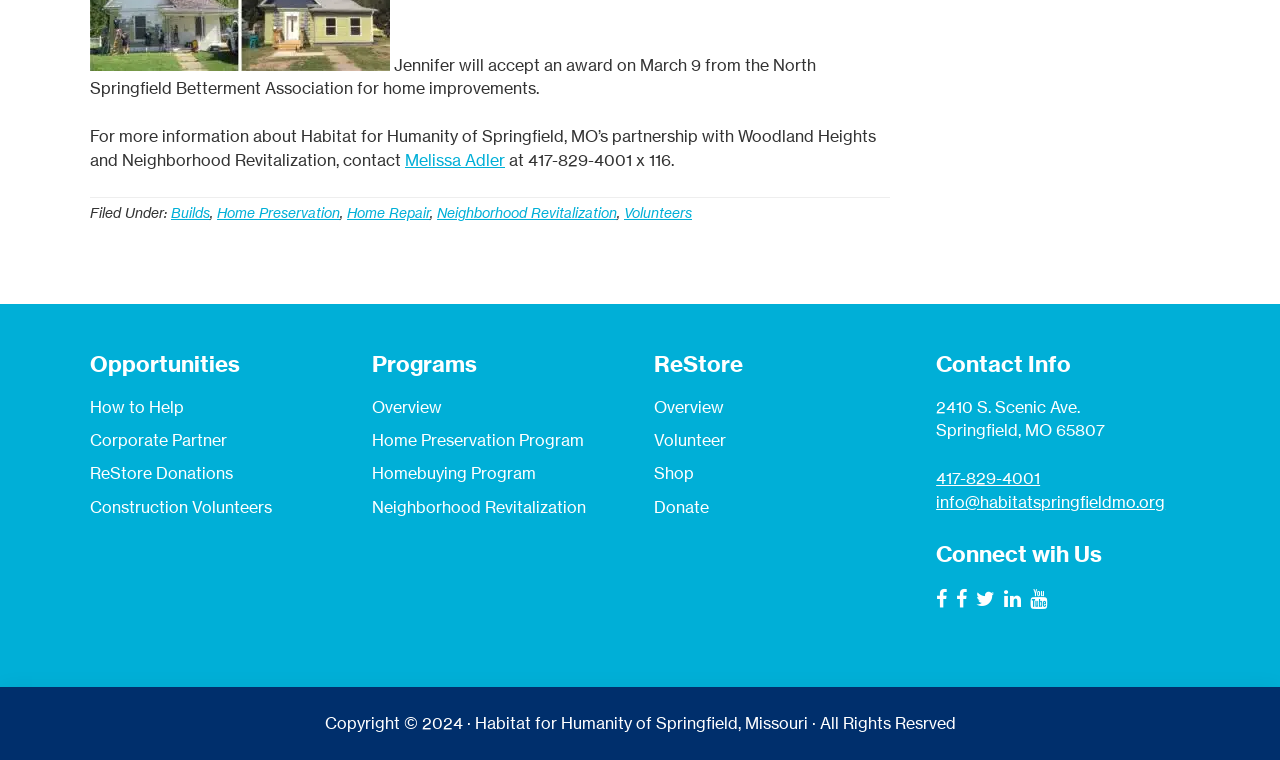Locate the bounding box coordinates of the UI element described by: "Neighborhood Revitalization". The bounding box coordinates should consist of four float numbers between 0 and 1, i.e., [left, top, right, bottom].

[0.341, 0.268, 0.482, 0.291]